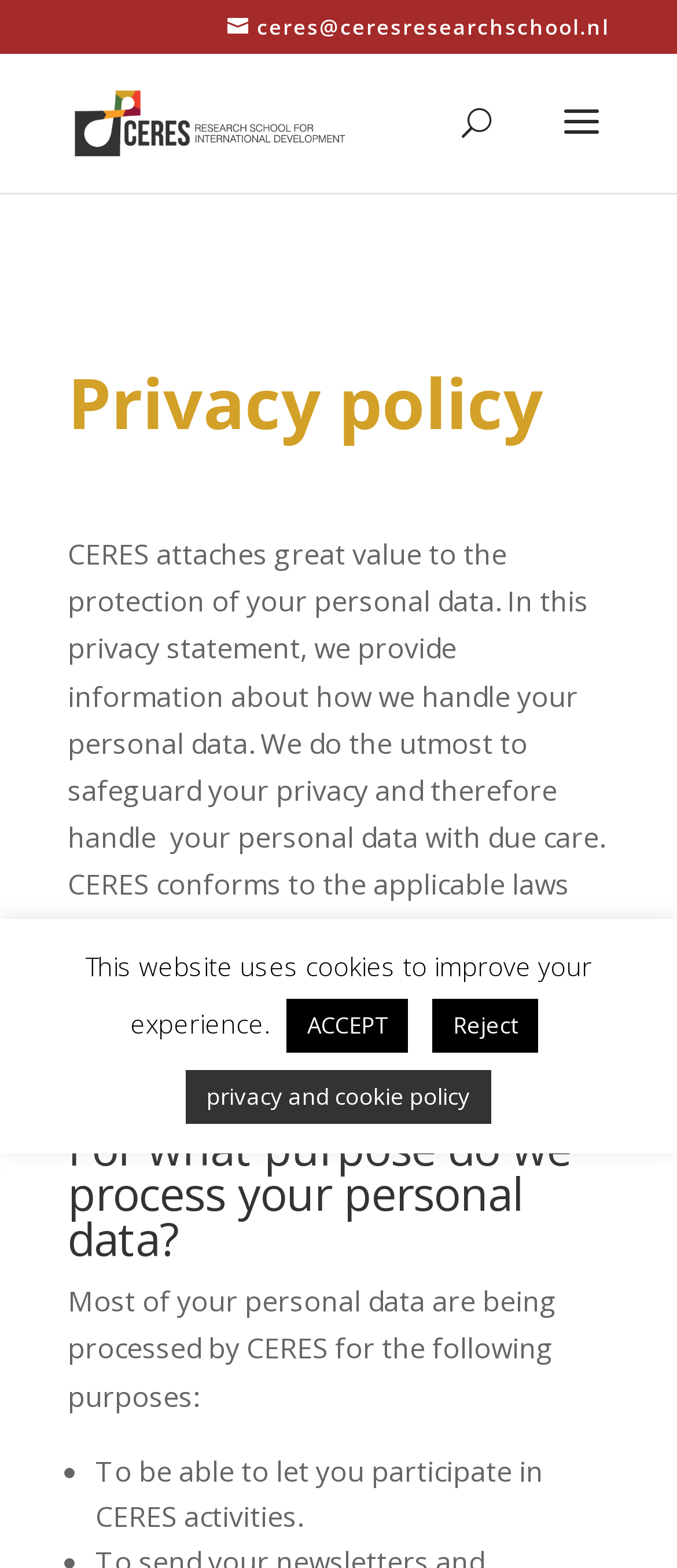What is the name of the research school?
Please interpret the details in the image and answer the question thoroughly.

I found the answer by looking at the link element with the text 'CERES Research School' which is located at the top of the webpage, indicating that it is the name of the research school.